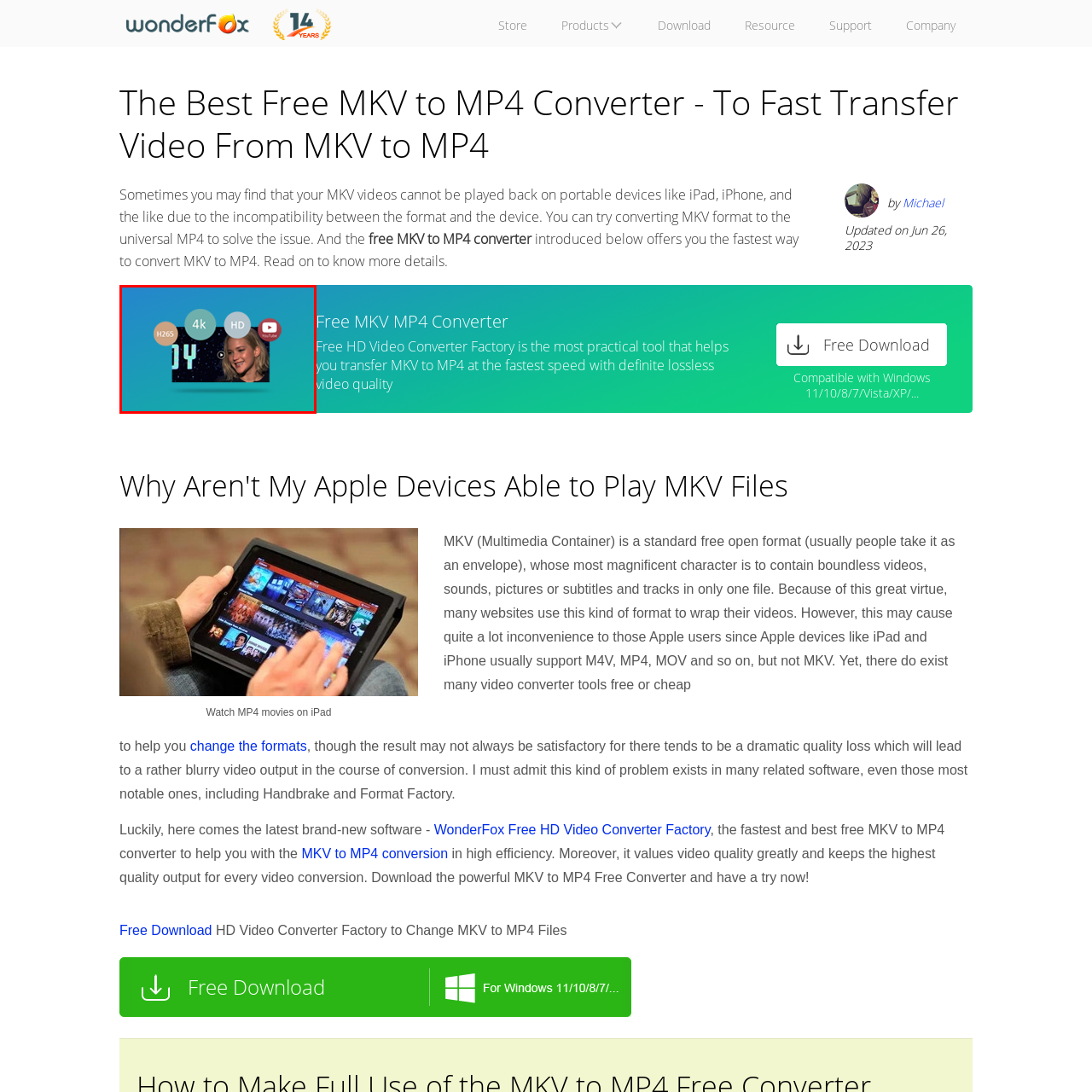Direct your attention to the segment of the image enclosed by the red boundary and answer the ensuing question in detail: What type of files can be converted by the software?

The thumbnail is promoting the 'WonderFox Free HD Video Converter Factory', which specializes in converting MKV files to MP4 format, suggesting that users can convert their MKV files to MP4 format using this software.